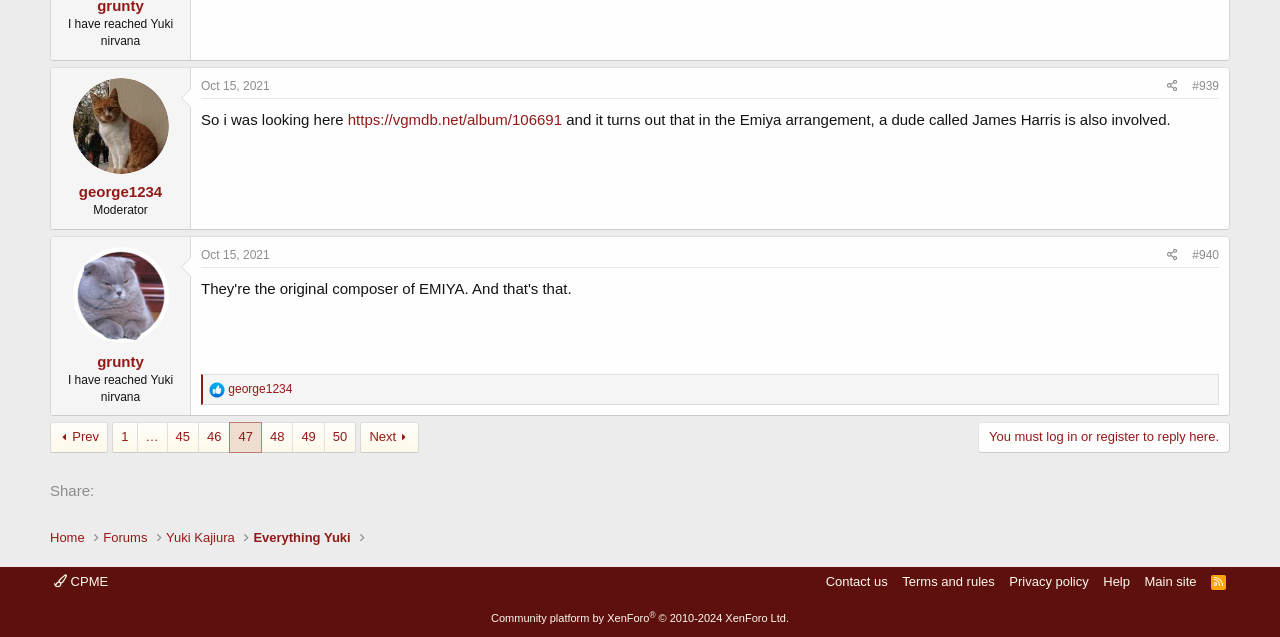What is the name of the album mentioned in the post with the text 'So i was looking here'
Using the image as a reference, give an elaborate response to the question.

I found the answer by looking at the link element with the text 'https://vgmdb.net/album/106691', which is a child of the article element with the text 'So i was looking here'. This suggests that the album mentioned in the post is with the ID 106691.